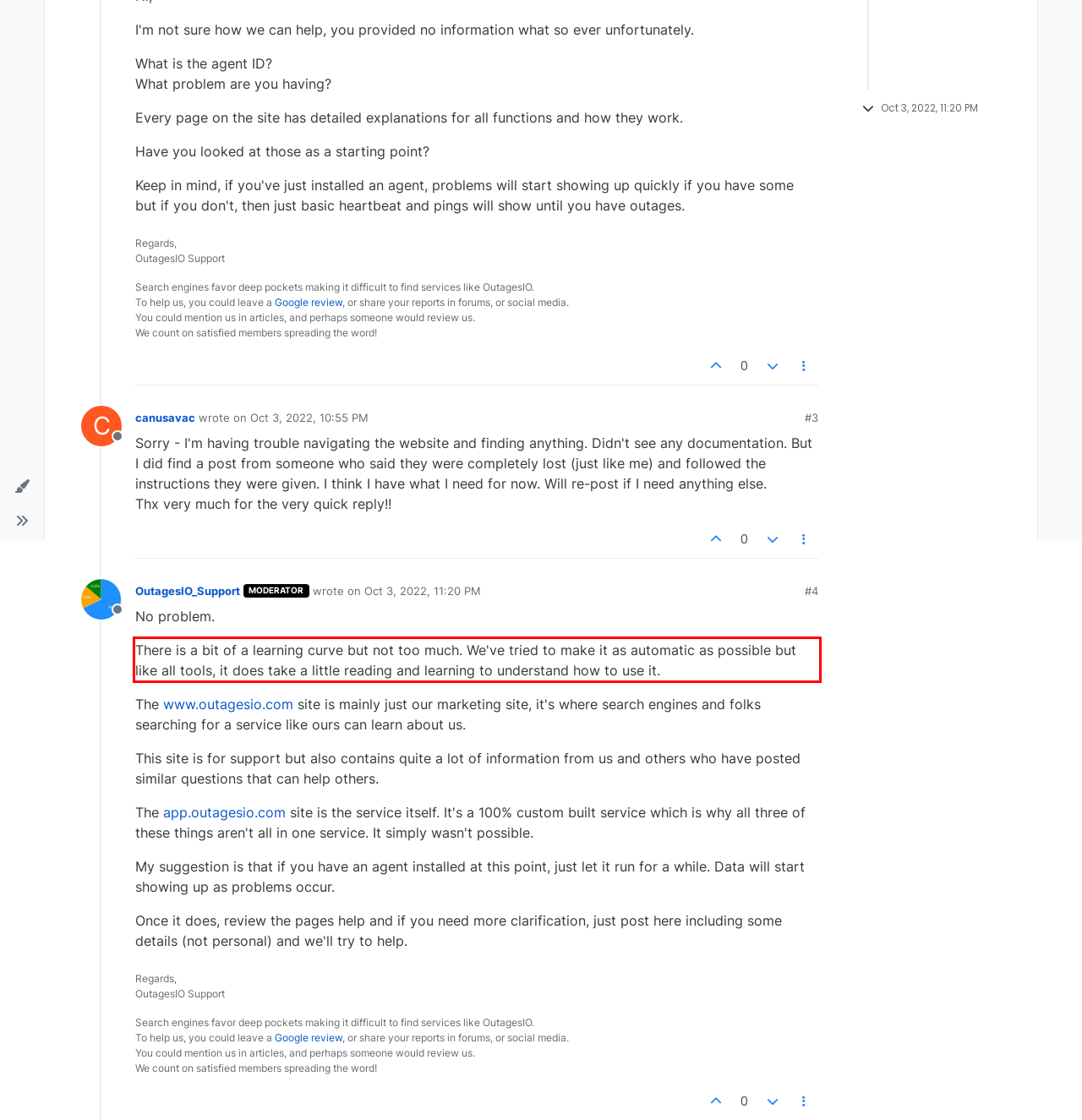Please perform OCR on the text within the red rectangle in the webpage screenshot and return the text content.

There is a bit of a learning curve but not too much. We've tried to make it as automatic as possible but like all tools, it does take a little reading and learning to understand how to use it.